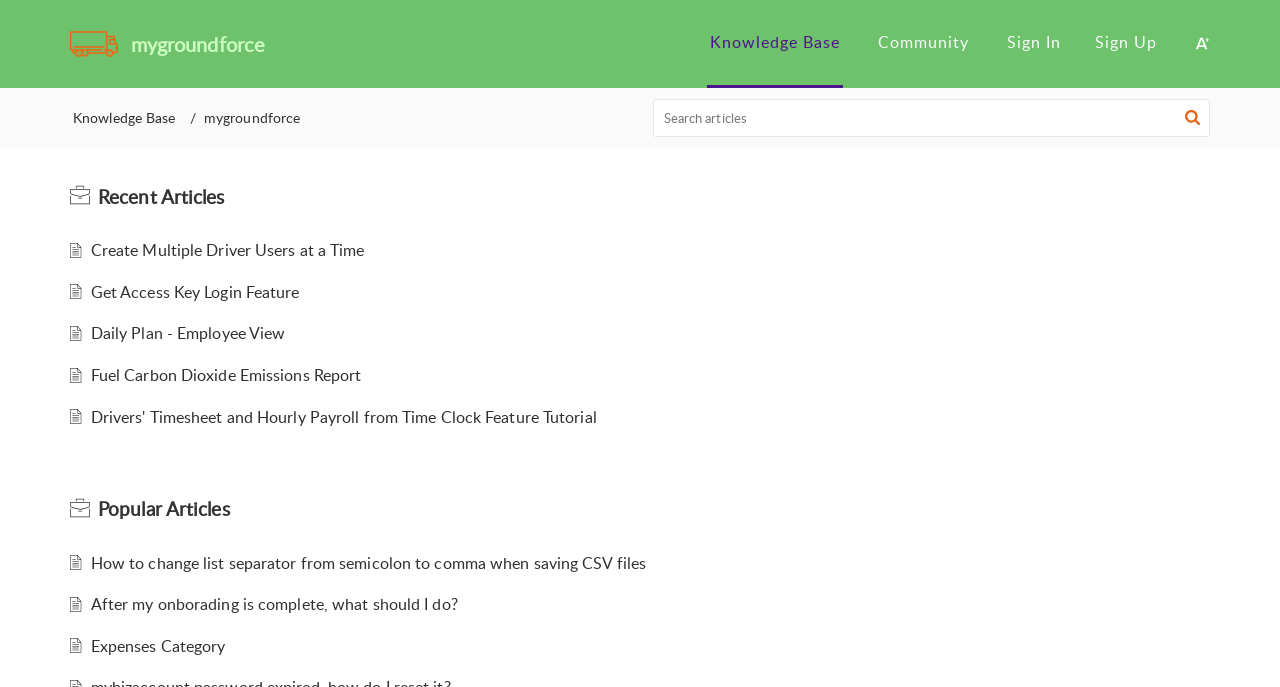Determine the bounding box coordinates of the section I need to click to execute the following instruction: "Click on User Preference". Provide the coordinates as four float numbers between 0 and 1, i.e., [left, top, right, bottom].

[0.934, 0.018, 0.945, 0.11]